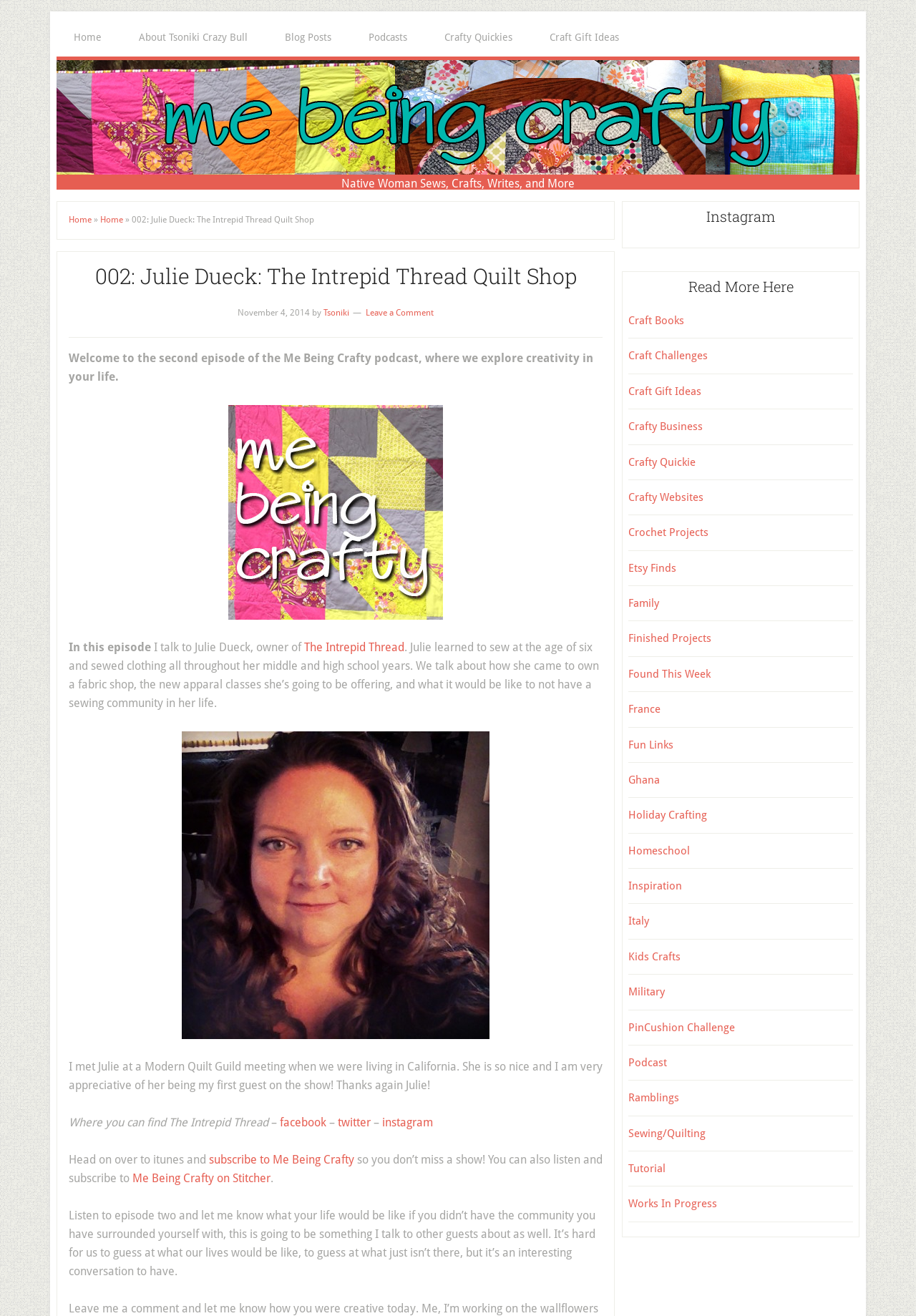Find the bounding box coordinates for the element that must be clicked to complete the instruction: "Listen to episode two of the Me Being Crafty podcast". The coordinates should be four float numbers between 0 and 1, indicated as [left, top, right, bottom].

[0.075, 0.2, 0.658, 0.219]